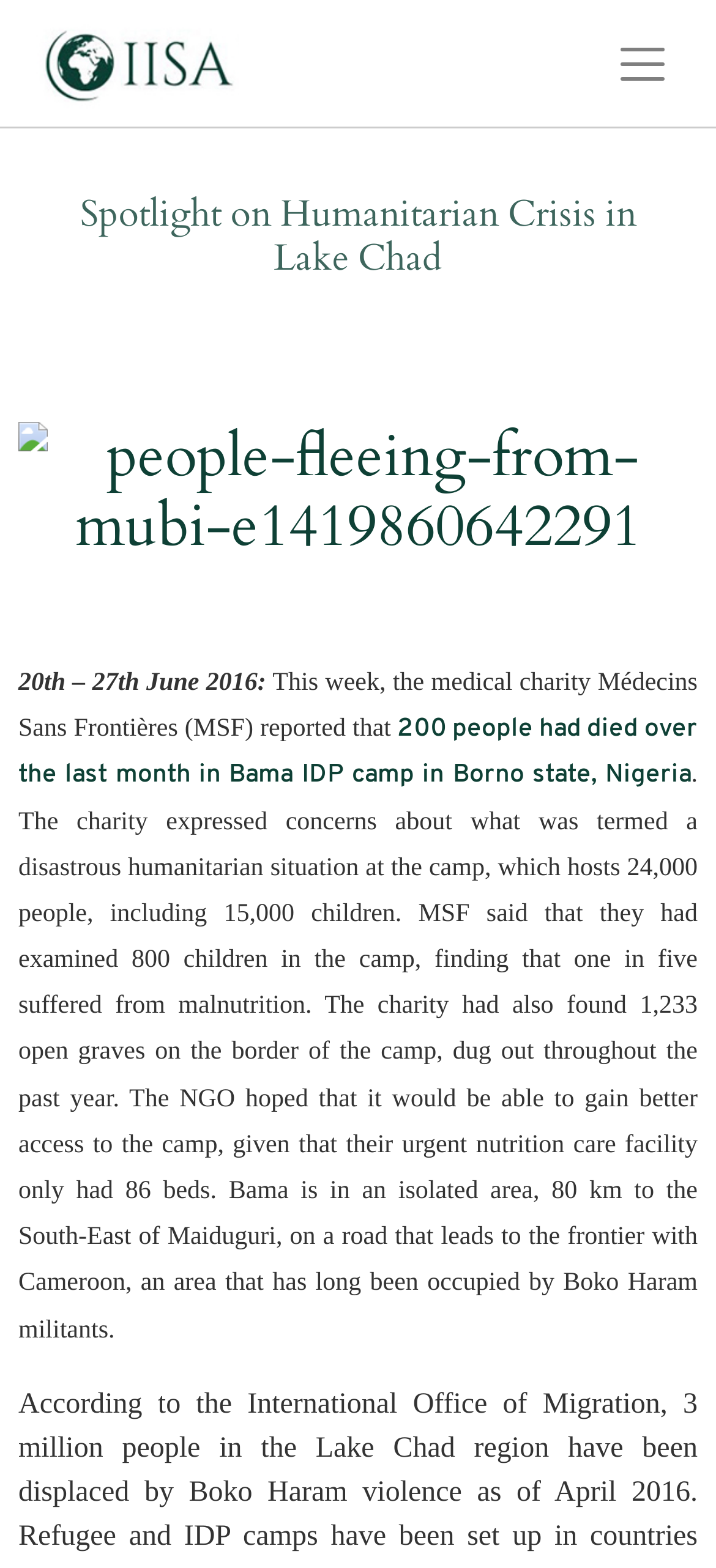Summarize the webpage comprehensively, mentioning all visible components.

The webpage is about the Institute for Islamic Strategic Affairs (IISA), specifically focusing on a humanitarian crisis in Lake Chad. At the top left corner, there is an IISA logo, which is an image linked to the organization's website. On the top right corner, there is a button with no text.

The main content of the webpage is divided into sections. The first section has a heading "Spotlight on Humanitarian Crisis in Lake Chad" at the top. Below it, there is a subheading "people-fleeing-from-mubi-e1419860642291" with an image of people fleeing from Mubi, which is linked to a webpage. 

Underneath the image, there is a brief description of a report by Médecins Sans Frontières (MSF) about a disastrous humanitarian situation at an IDP camp in Borno state, Nigeria. The report states that 200 people had died over the last month, and the charity expresses concerns about the situation, including malnutrition among children and the presence of open graves. The text is divided into paragraphs, with a link to more information about the report.